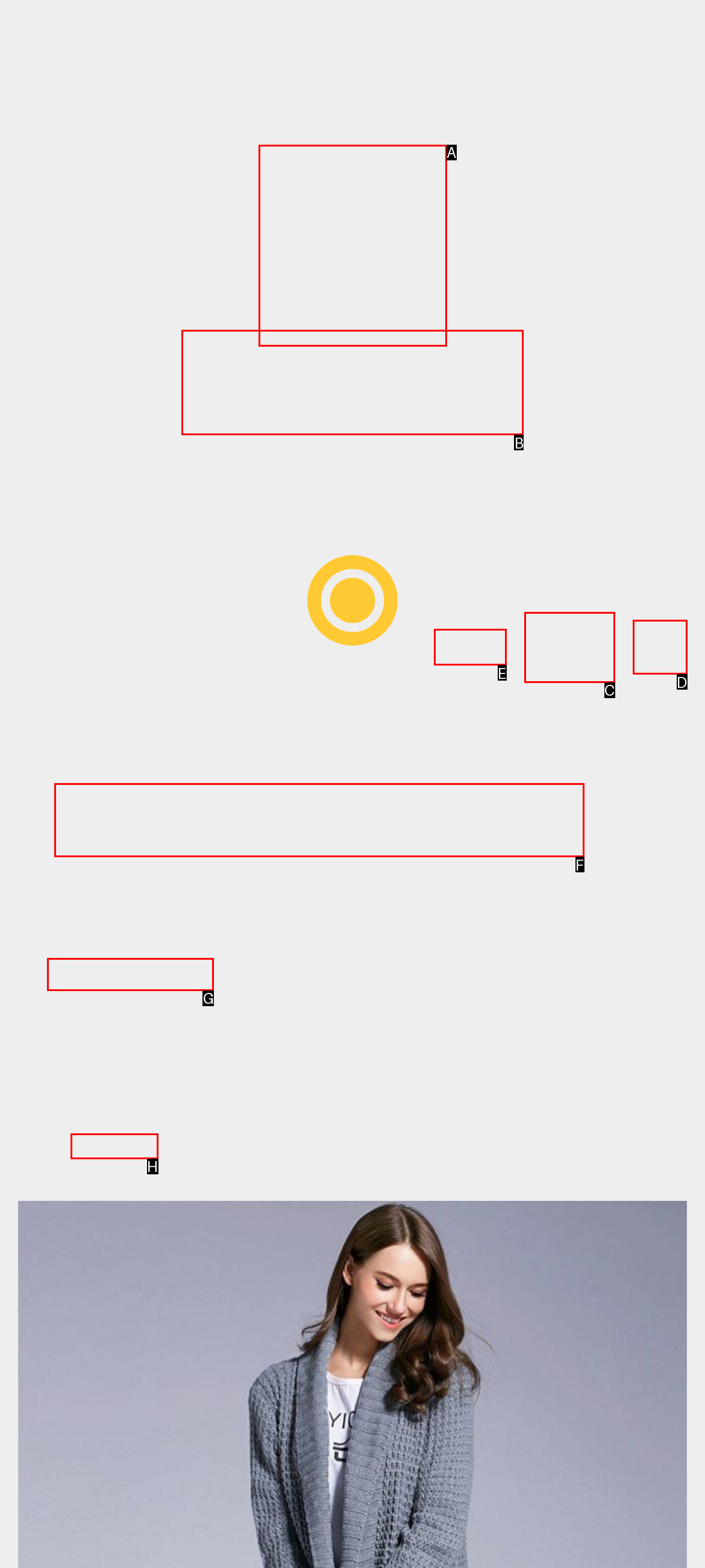Choose the letter that best represents the description: Phone number +18887532581. Provide the letter as your response.

None